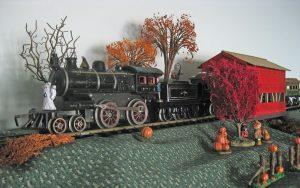Respond to the following question using a concise word or phrase: 
Who created the 'Halloween Train' model scene?

Dirk Hertel